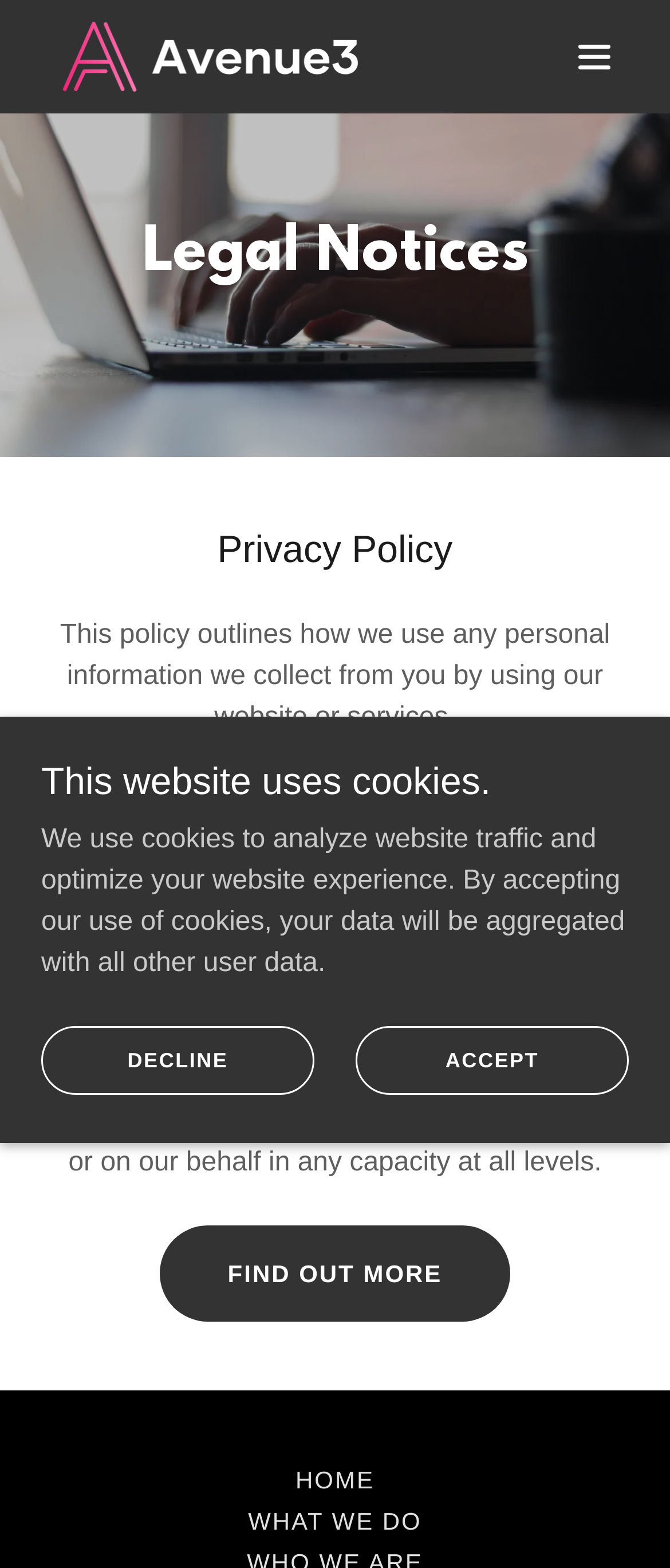Provide a one-word or brief phrase answer to the question:
What is the topic of the second heading?

Privacy Policy